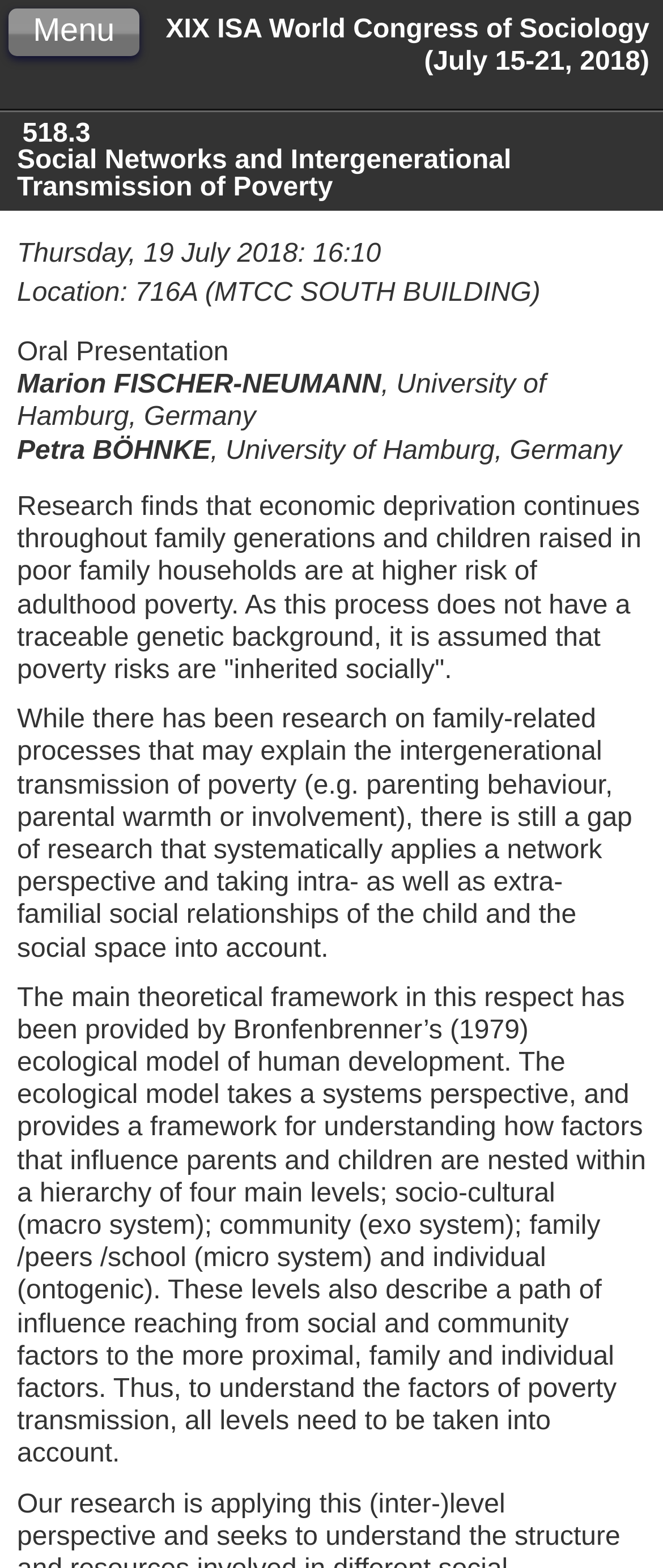Explain the features and main sections of the webpage comprehensively.

The webpage appears to be an abstract for a research presentation at the XIX ISA World Congress of Sociology. At the top, there is a heading that displays the title of the congress, "XIX ISA World Congress of Sociology (July 15-21, 2018)". Below this, there is a button labeled "Menu" located at the top-left corner of the page.

The main content of the page is divided into sections. The first section has a heading that reads "518.3 Social Networks and Intergenerational Transmission of Poverty". Below this, there is a line of text that indicates the presentation schedule, "Thursday, 19 July 2018: 16:10", followed by the location, "Location: 716A (MTCC SOUTH BUILDING)".

The next section is labeled "Oral Presentation" and lists the presenters, Marion FISCHER-NEUMANN from the University of Hamburg, Germany, and Petra BÖHNKE. Below this, there is a summary of the research, which discusses how economic deprivation is passed down through family generations and how social relationships play a role in this process.

The research abstract is divided into two paragraphs. The first paragraph explains how poverty risks are "inherited socially" and how family-related processes may contribute to this phenomenon. The second paragraph discusses the theoretical framework used in the research, specifically Bronfenbrenner's ecological model of human development, which takes into account various levels of influence, from socio-cultural to individual factors, to understand the transmission of poverty.